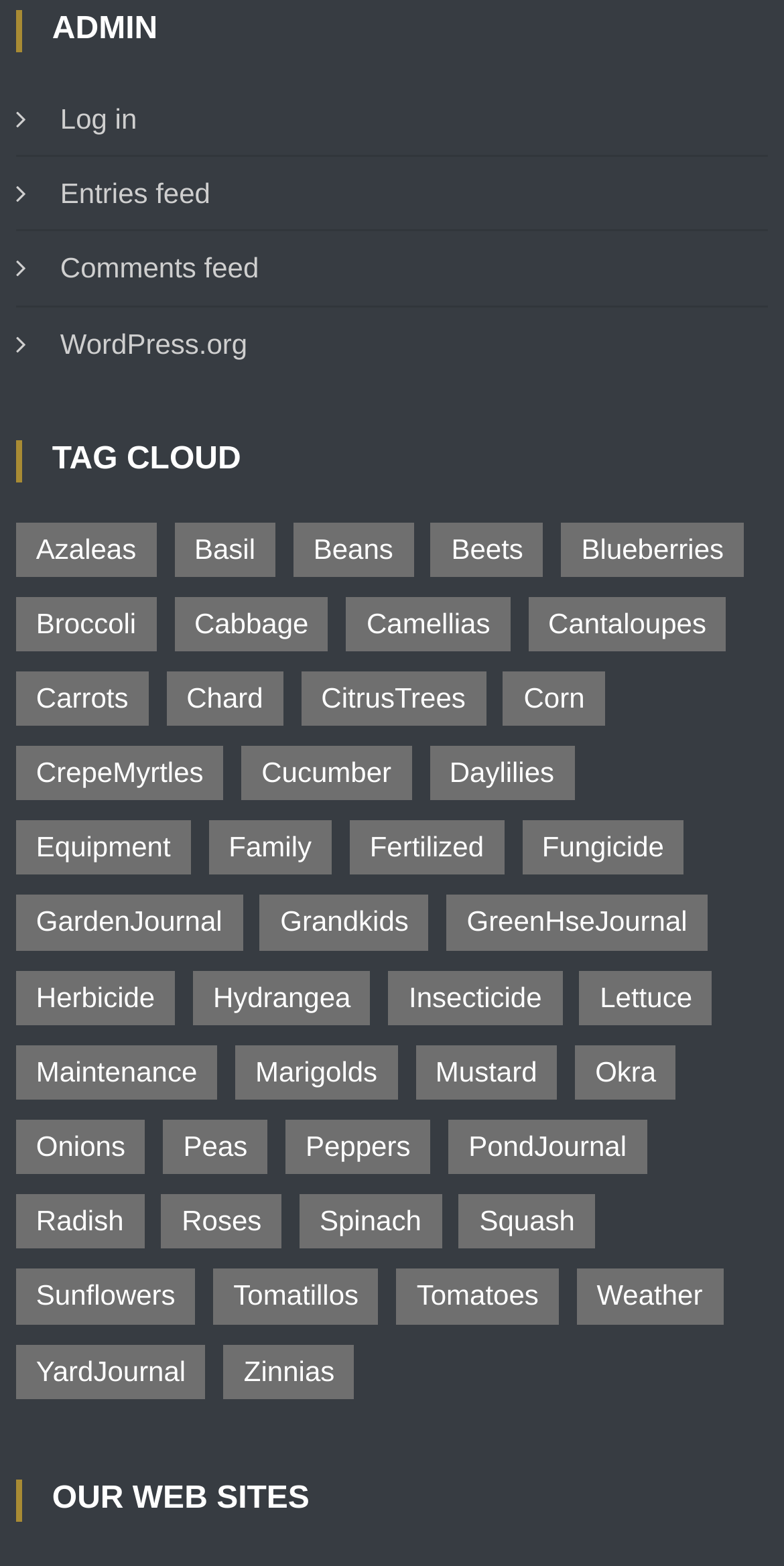Look at the image and give a detailed response to the following question: How many items are related to 'Tomatoes'?

I found the link 'Tomatoes' under the 'TAG CLOUD' heading and saw that it has 131 items.